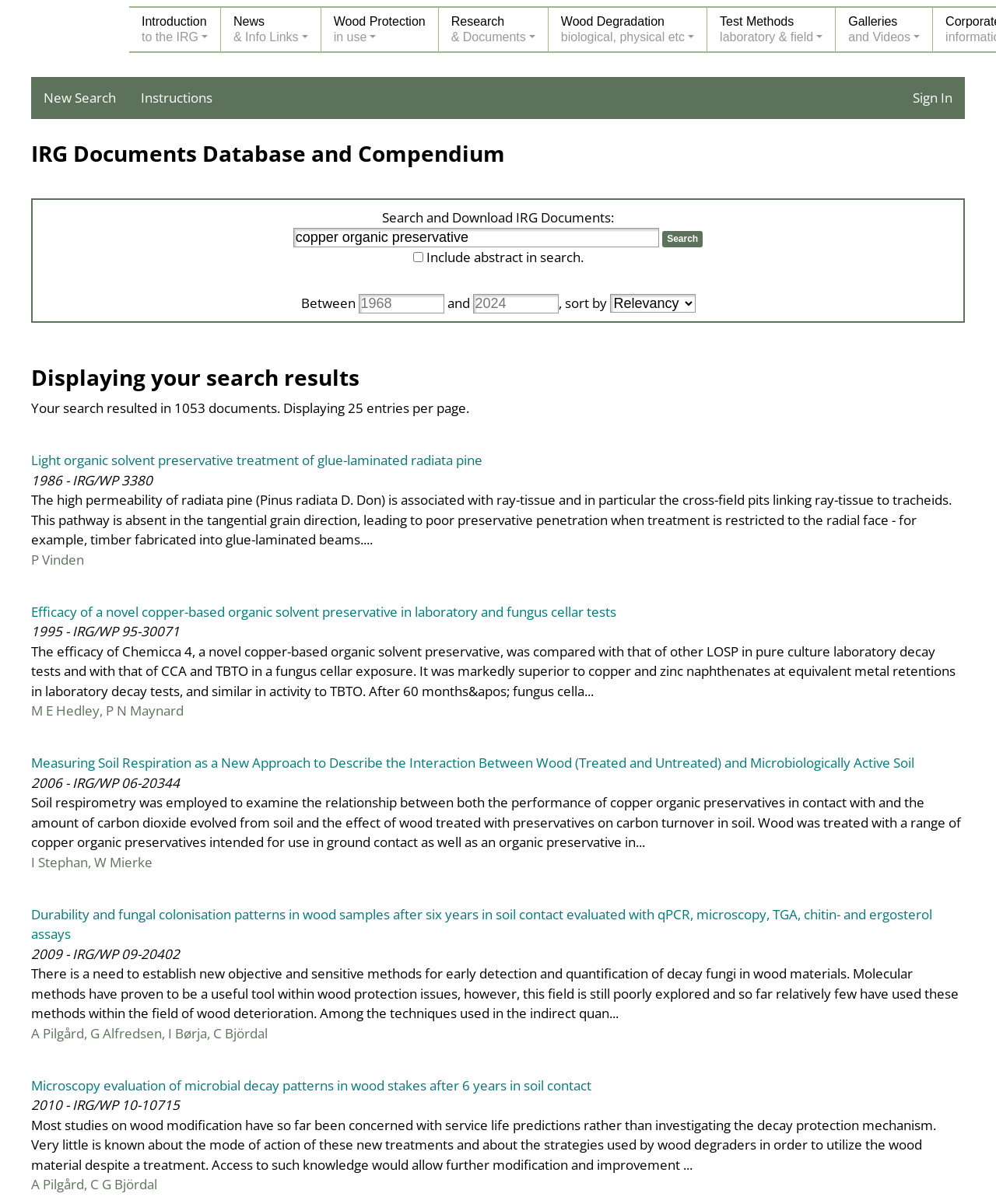Based on the description "Wood Degradationbiological, physical etc", find the bounding box of the specified UI element.

[0.551, 0.006, 0.709, 0.043]